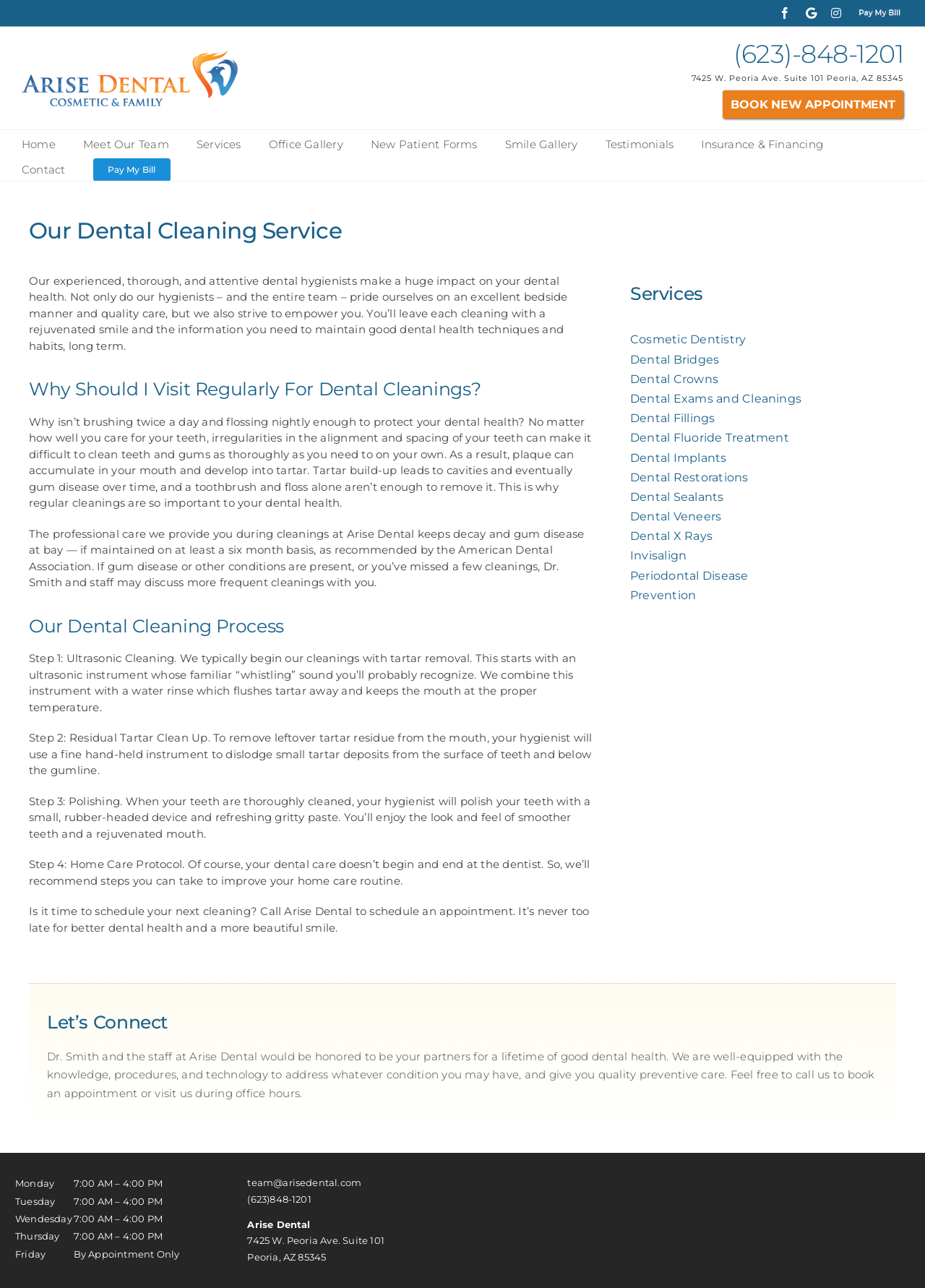Please respond in a single word or phrase: 
What is the address of Arise Dental?

7425 W. Peoria Ave. Suite 101 Peoria, AZ 85345